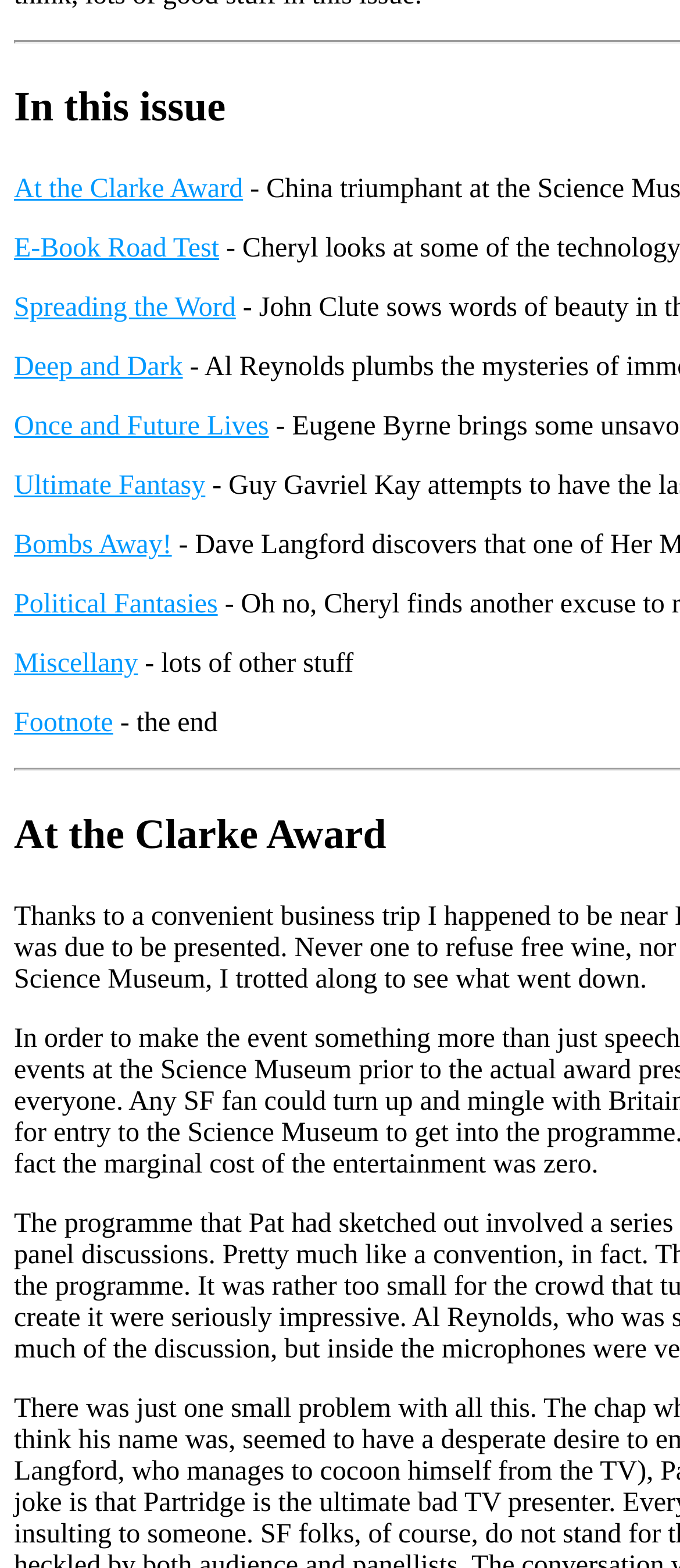Please provide the bounding box coordinates for the UI element as described: "Political Fantasies". The coordinates must be four floats between 0 and 1, represented as [left, top, right, bottom].

[0.021, 0.376, 0.32, 0.395]